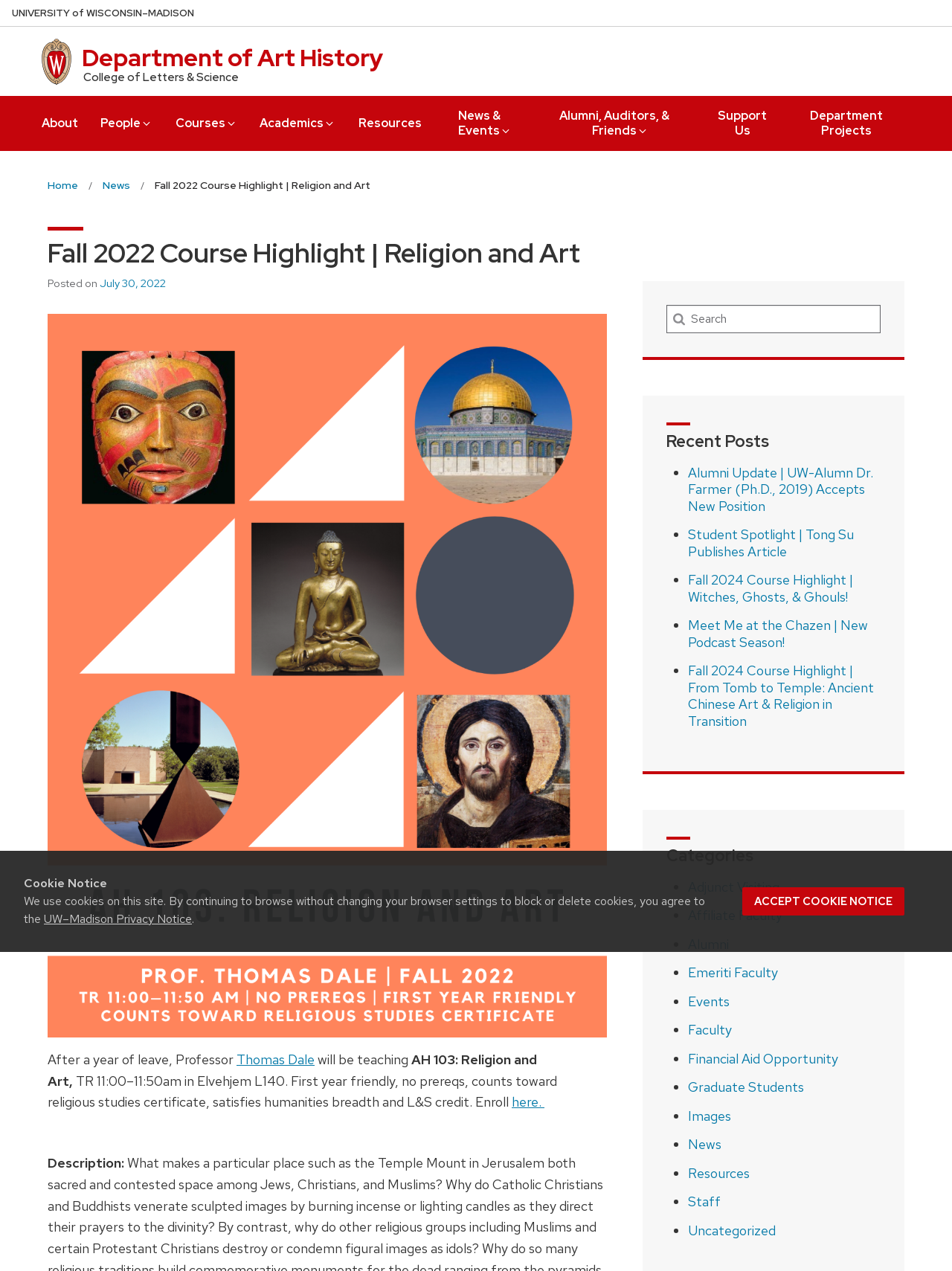Please identify the bounding box coordinates of the element's region that I should click in order to complete the following instruction: "Click the 'Department of Art History' link". The bounding box coordinates consist of four float numbers between 0 and 1, i.e., [left, top, right, bottom].

[0.086, 0.033, 0.402, 0.058]